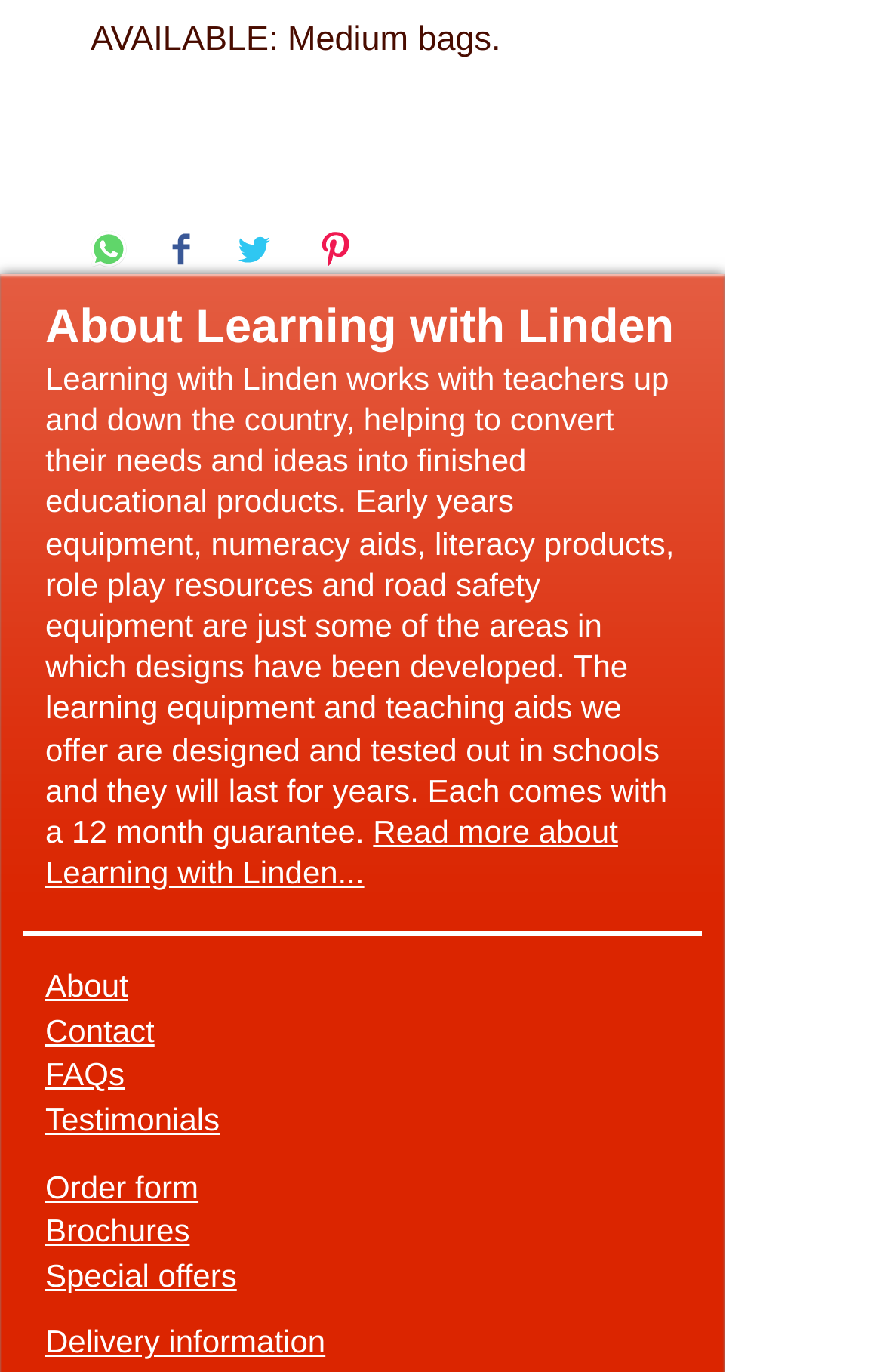Can you specify the bounding box coordinates of the area that needs to be clicked to fulfill the following instruction: "View Testimonials"?

[0.051, 0.803, 0.249, 0.829]